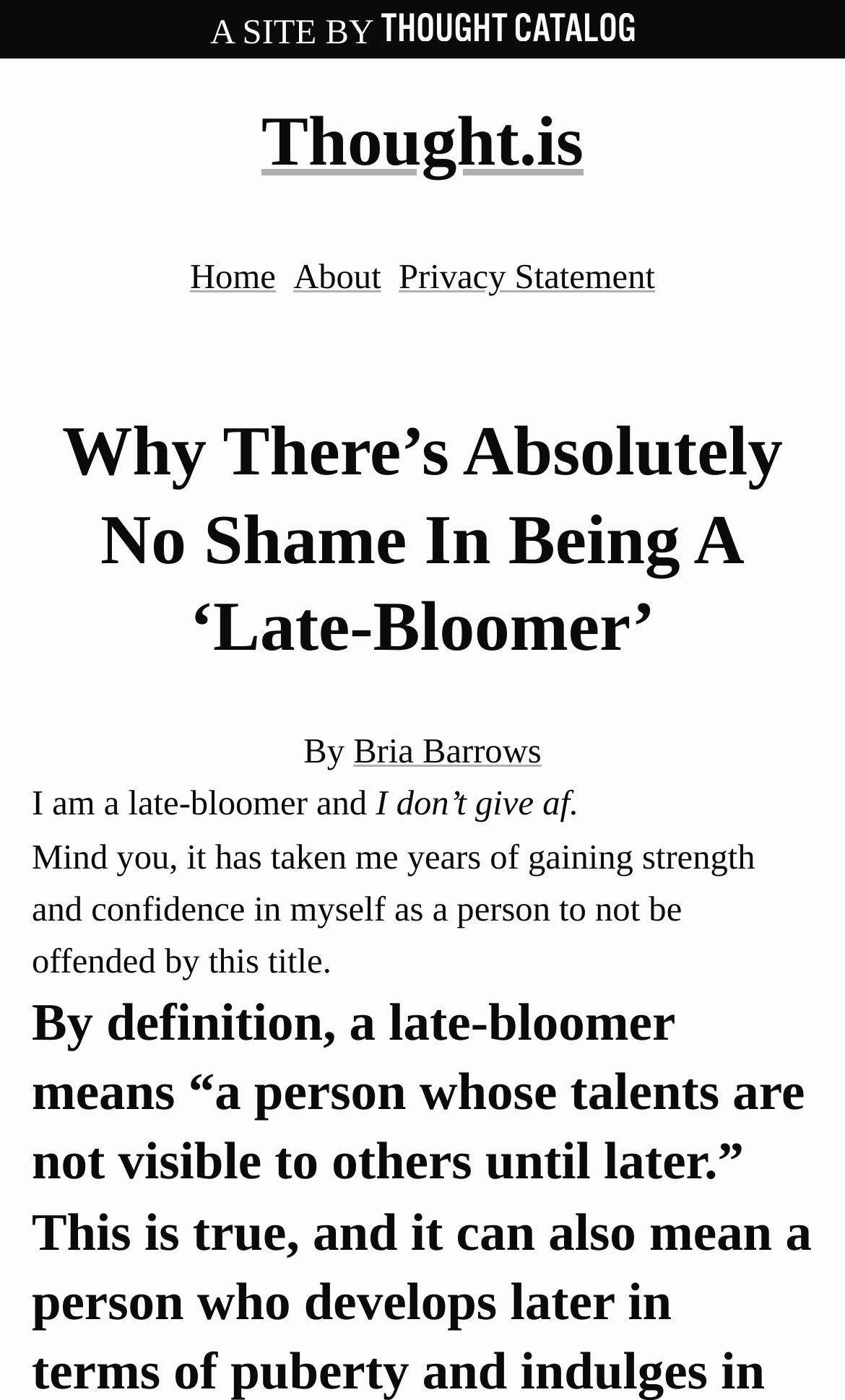Bounding box coordinates are specified in the format (top-left x, top-left y, bottom-right x, bottom-right y). All values are floating point numbers bounded between 0 and 1. Please provide the bounding box coordinate of the region this sentence describes: Privacy Statement

[0.472, 0.185, 0.775, 0.213]